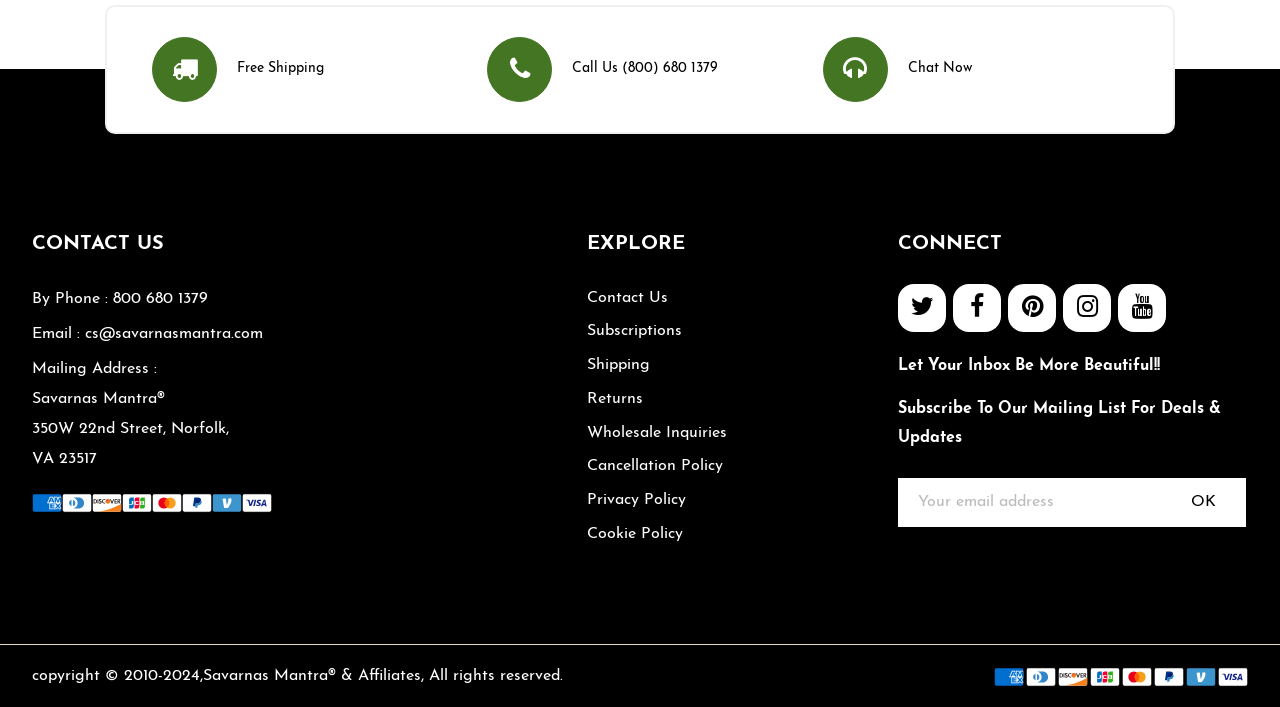Identify and provide the bounding box for the element described by: "Chat Now".

[0.709, 0.086, 0.759, 0.107]